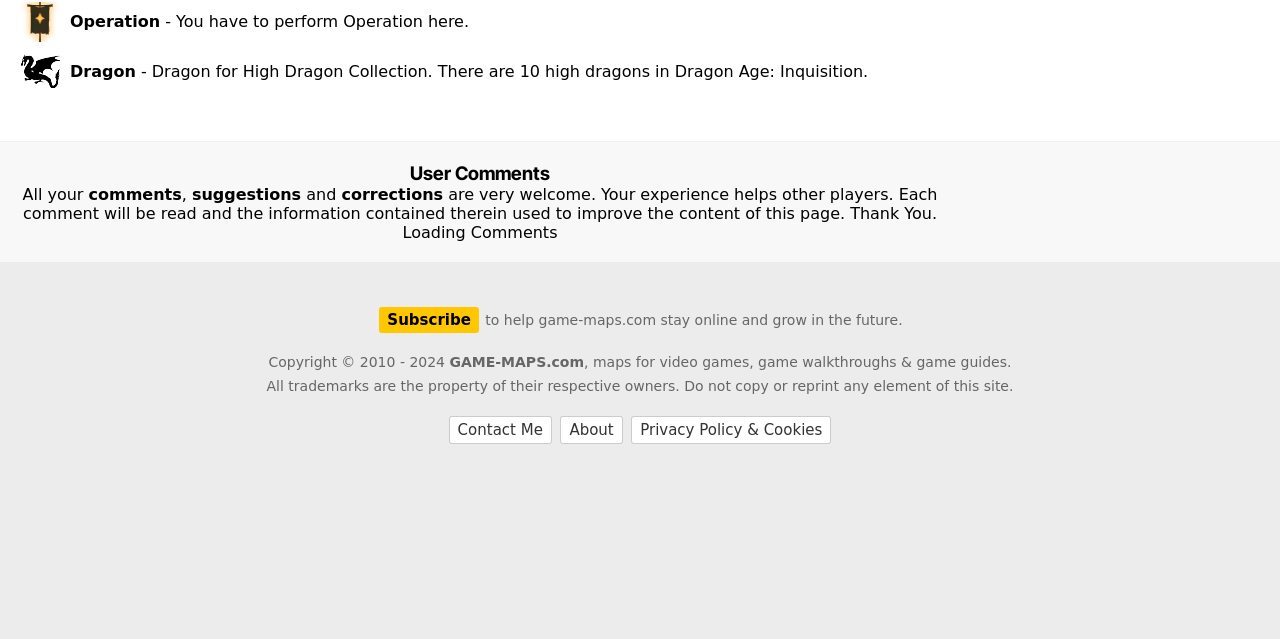Respond to the question with just a single word or phrase: 
What is the name of the website?

GAME-MAPS.com